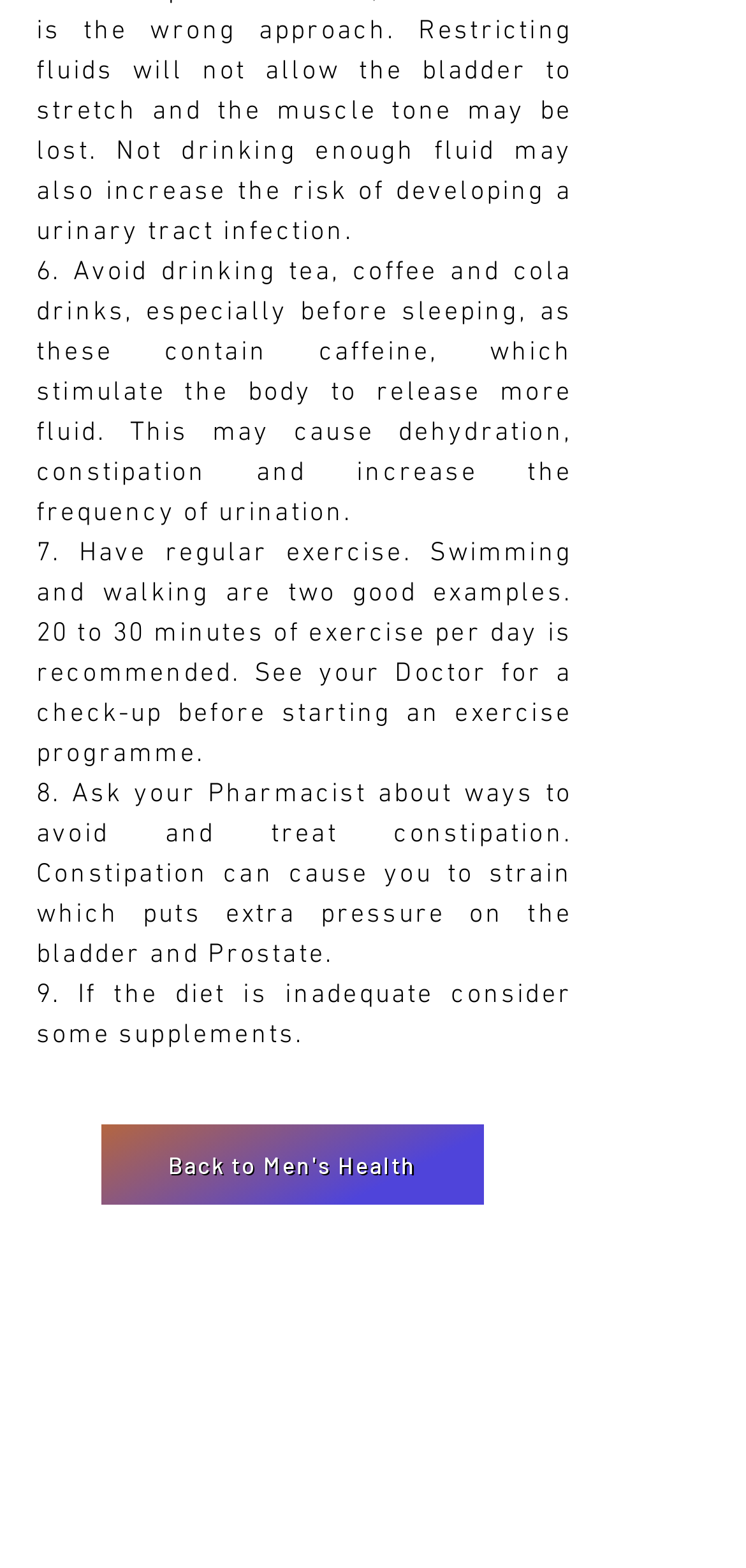What is the purpose of asking a pharmacist?
Could you answer the question with a detailed and thorough explanation?

According to the text, it is recommended to ask a pharmacist about ways to avoid and treat constipation, as constipation can cause straining, which puts extra pressure on the bladder and prostate.